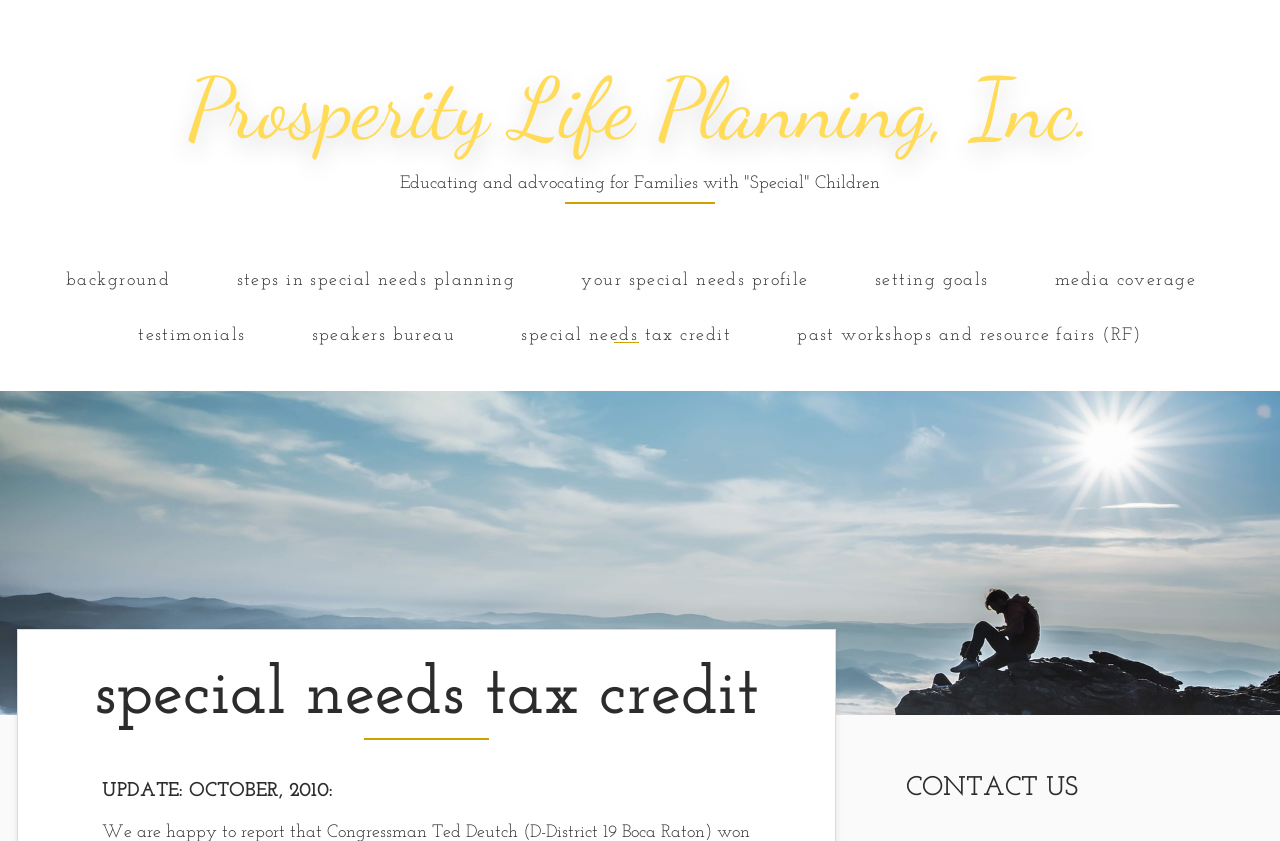Respond with a single word or phrase:
How many links are there in the top section?

5